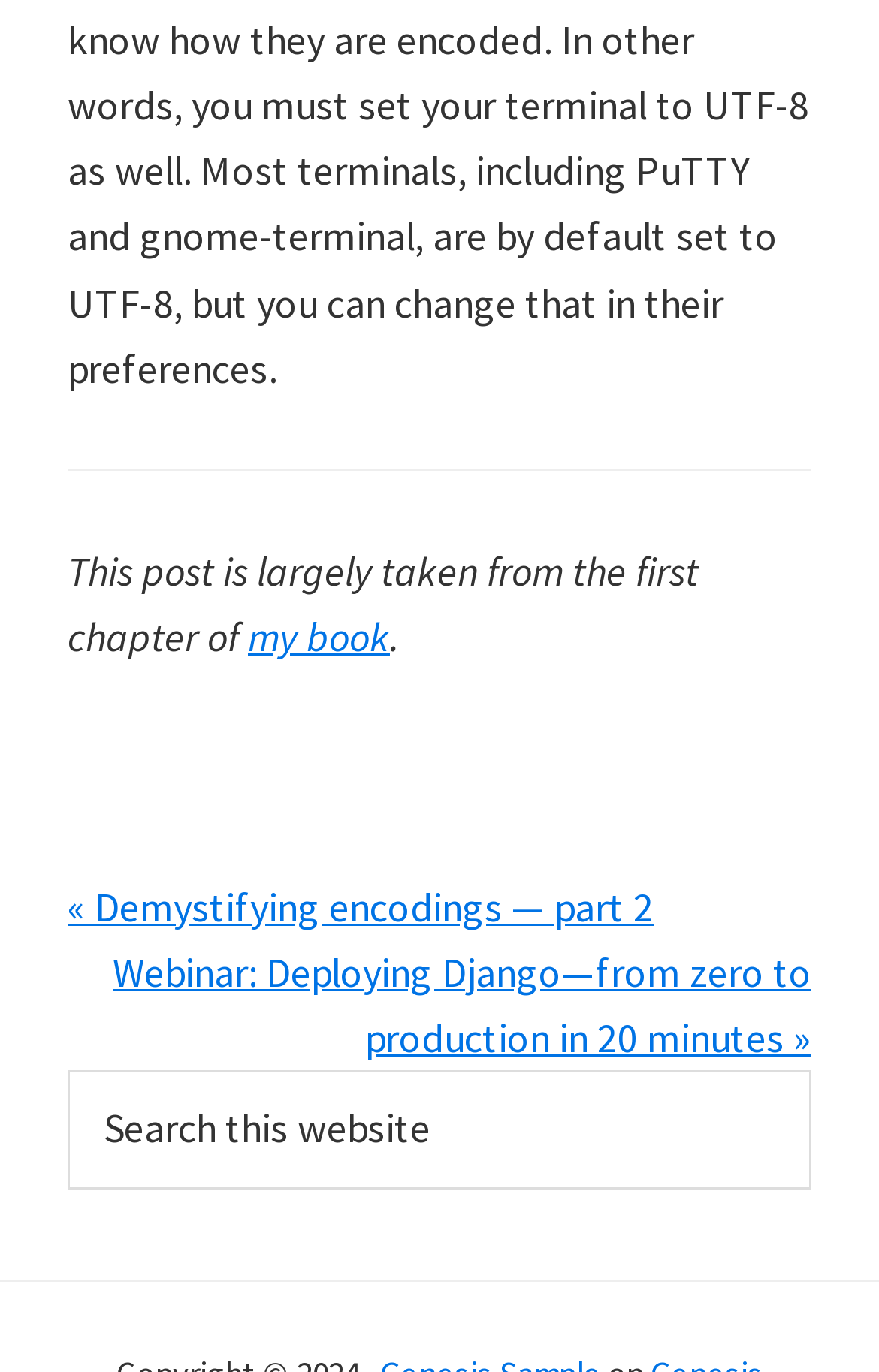Find the bounding box coordinates of the element's region that should be clicked in order to follow the given instruction: "Click on the 'my book' link". The coordinates should consist of four float numbers between 0 and 1, i.e., [left, top, right, bottom].

[0.282, 0.446, 0.444, 0.483]